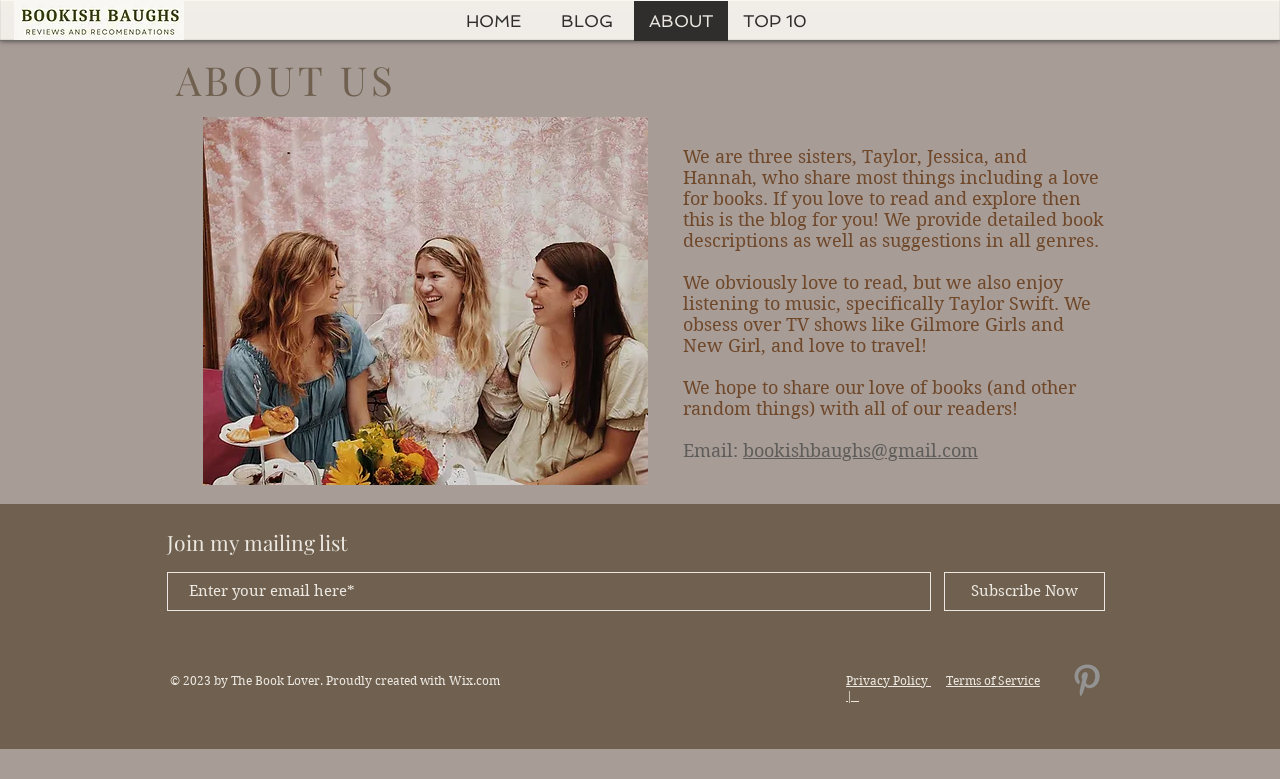Determine the bounding box coordinates of the region to click in order to accomplish the following instruction: "Click the ABOUT link". Provide the coordinates as four float numbers between 0 and 1, specifically [left, top, right, bottom].

[0.495, 0.001, 0.569, 0.053]